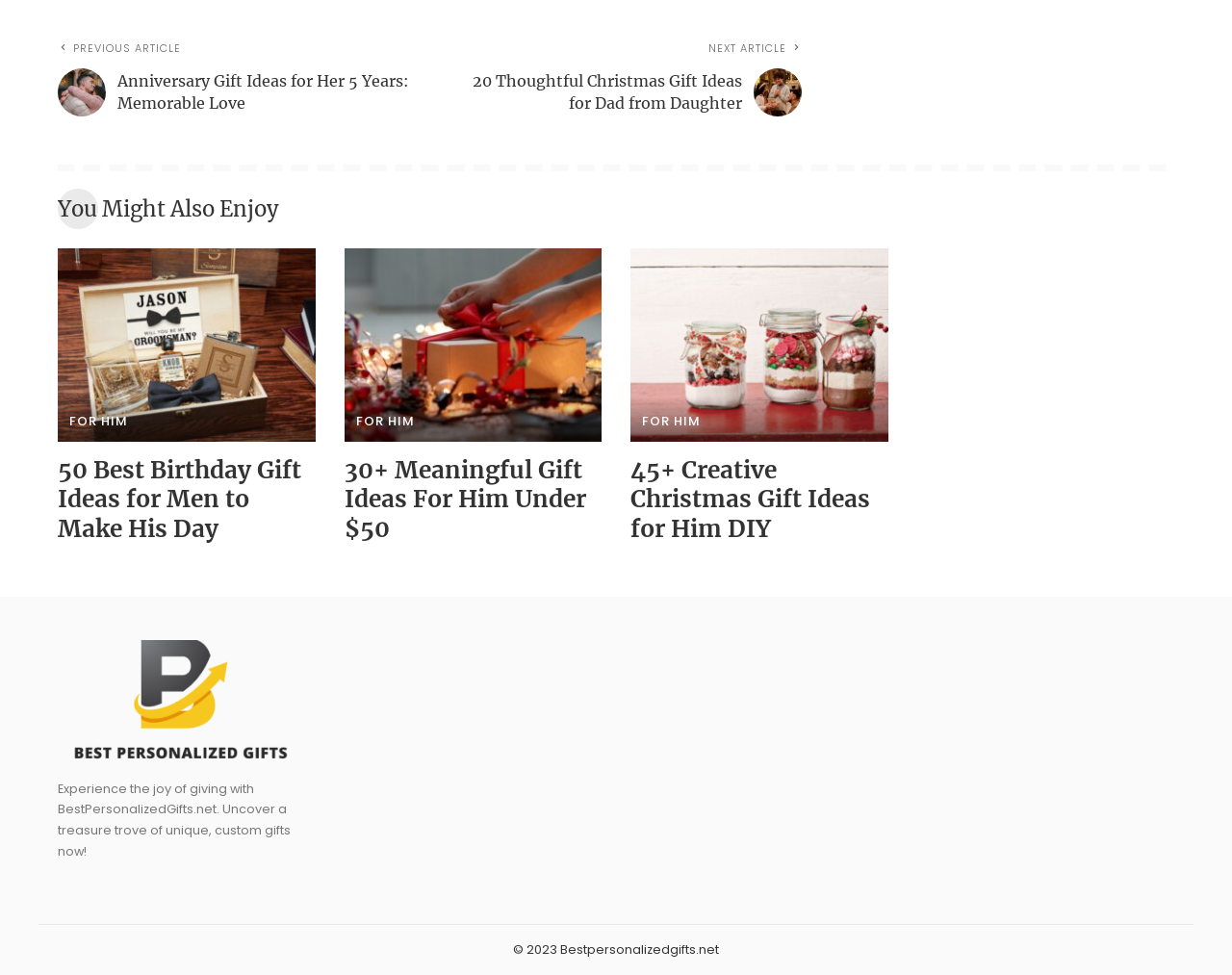Could you specify the bounding box coordinates for the clickable section to complete the following instruction: "Contact sales team via email"?

None